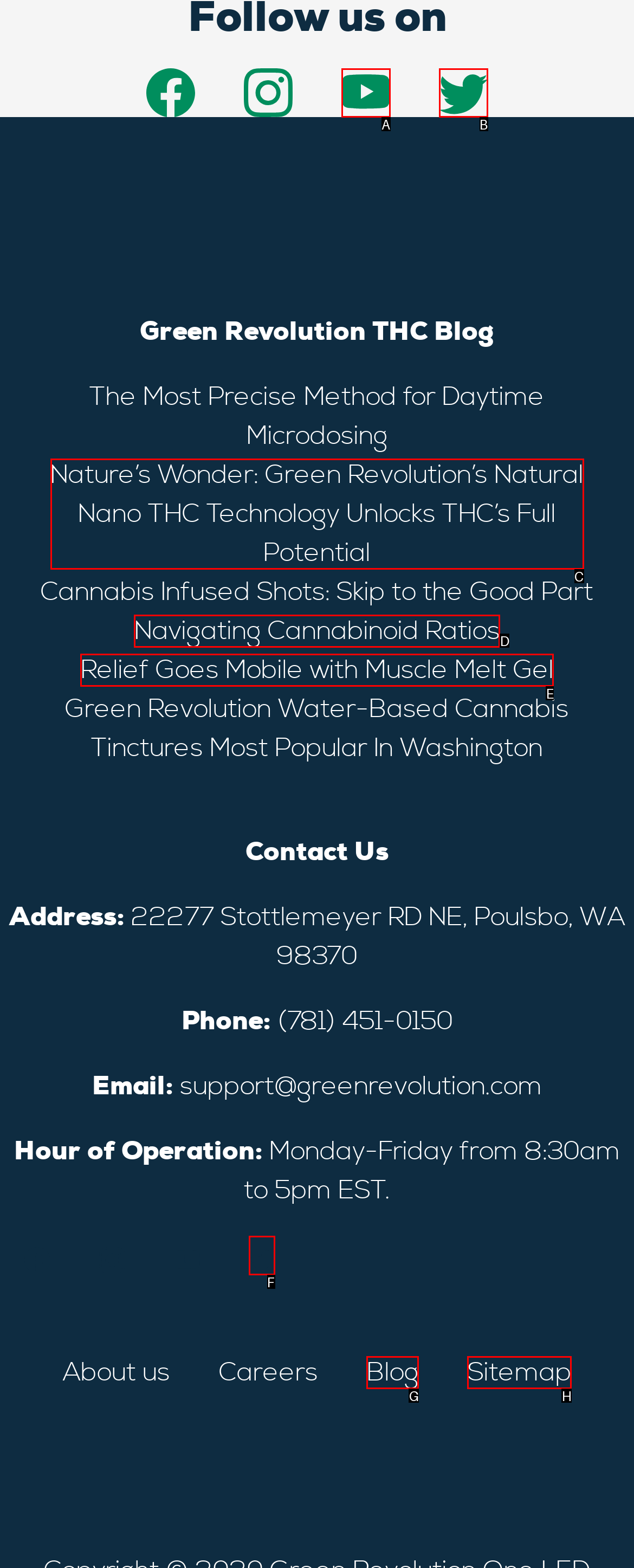Identify the option that best fits this description: Navigating Cannabinoid Ratios
Answer with the appropriate letter directly.

D